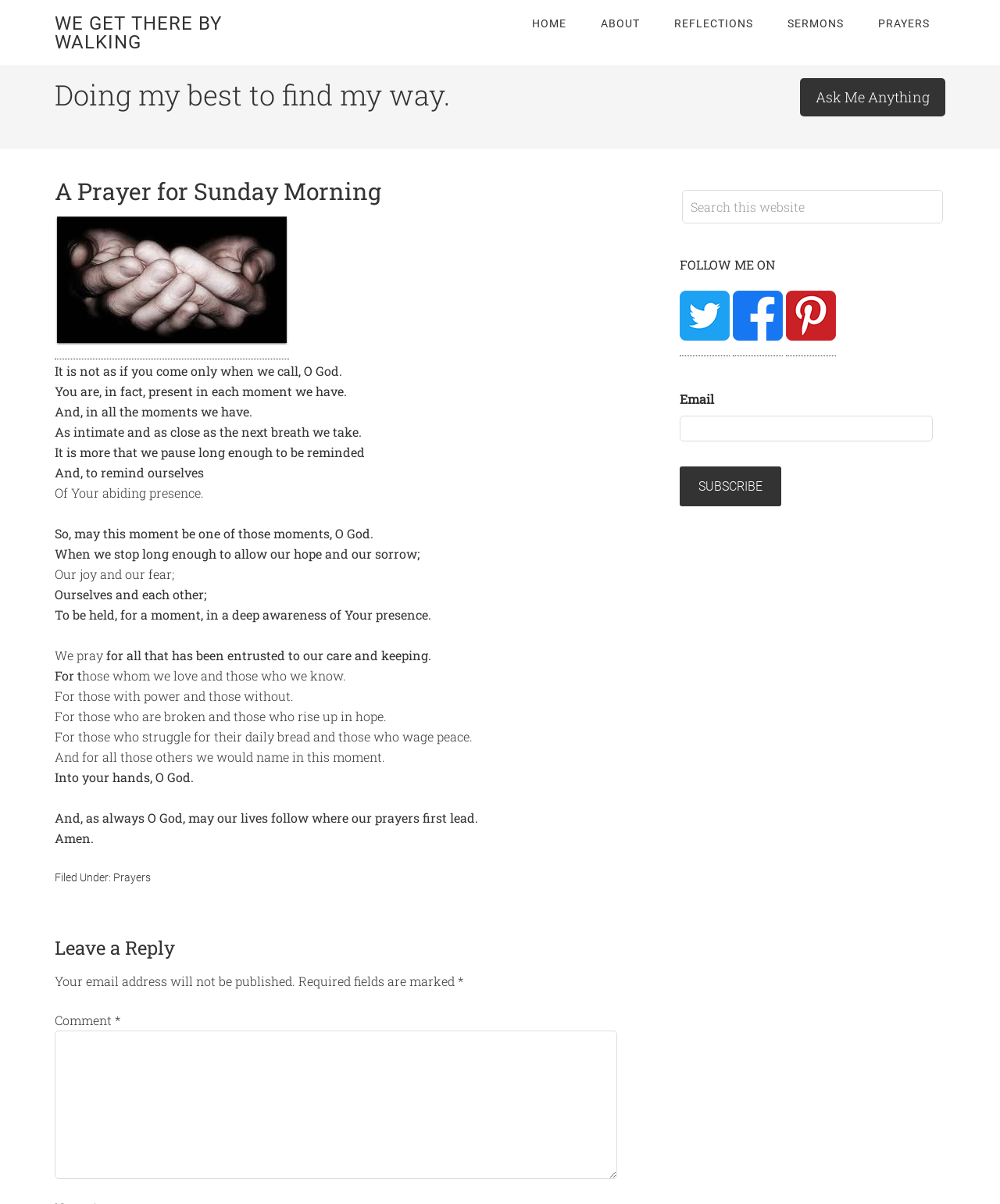Please find and report the bounding box coordinates of the element to click in order to perform the following action: "Enter your name". The coordinates should be expressed as four float numbers between 0 and 1, in the format [left, top, right, bottom].

None